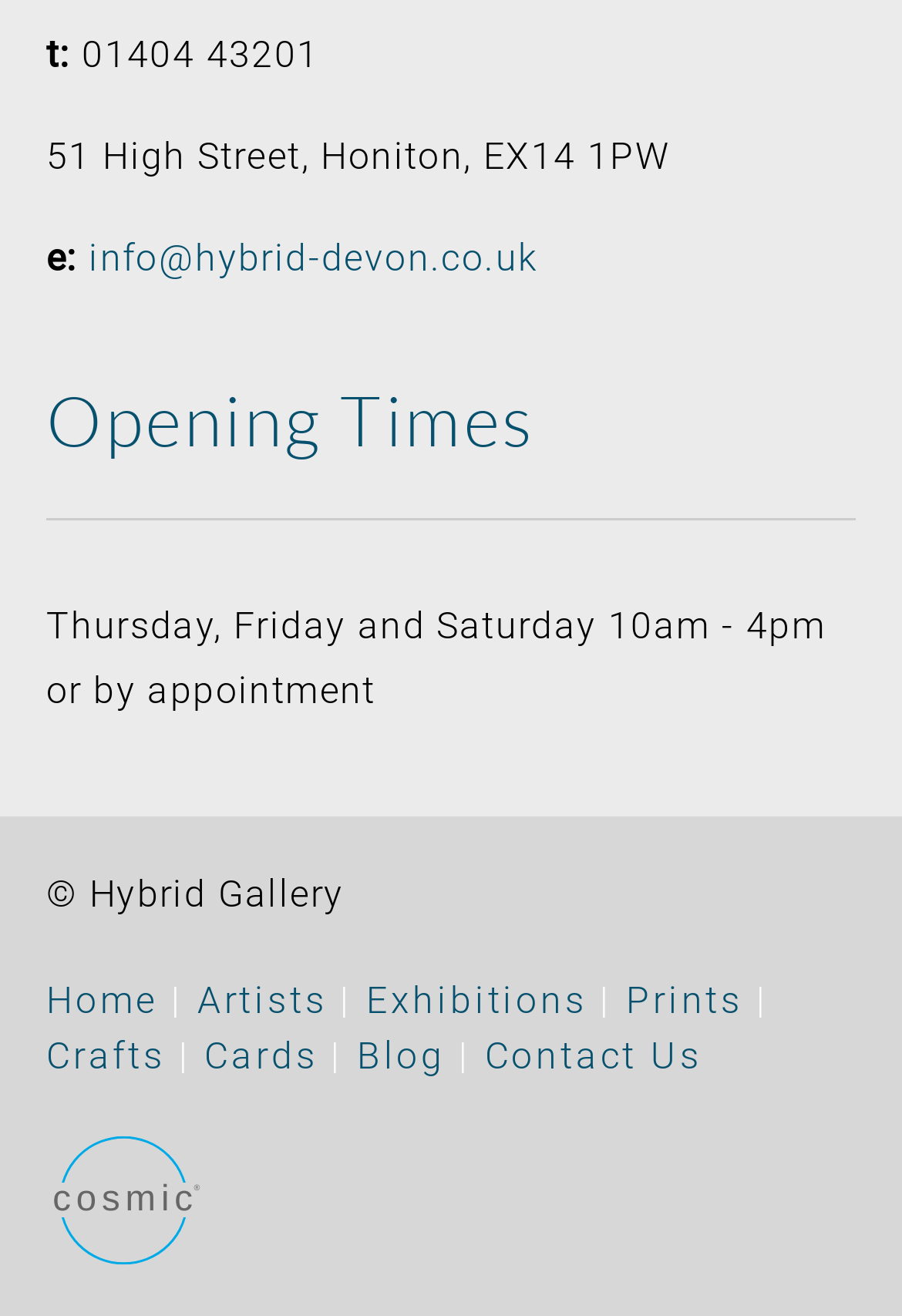Can you find the bounding box coordinates for the element that needs to be clicked to execute this instruction: "Click the 'Website designed and developed by Cosmic' link"? The coordinates should be given as four float numbers between 0 and 1, i.e., [left, top, right, bottom].

[0.051, 0.862, 0.223, 0.896]